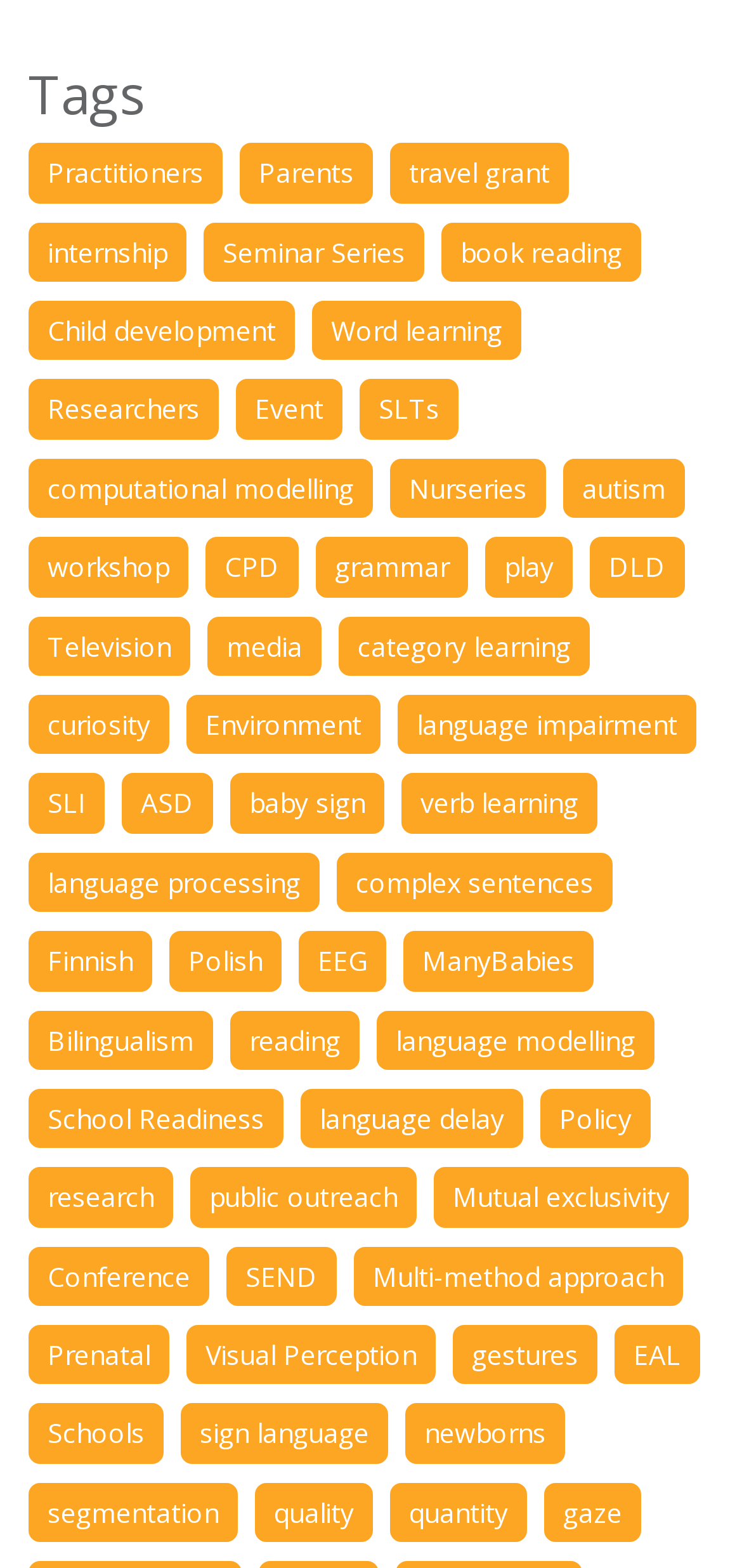Could you locate the bounding box coordinates for the section that should be clicked to accomplish this task: "Click on the 'Practitioners' link".

[0.038, 0.091, 0.3, 0.129]